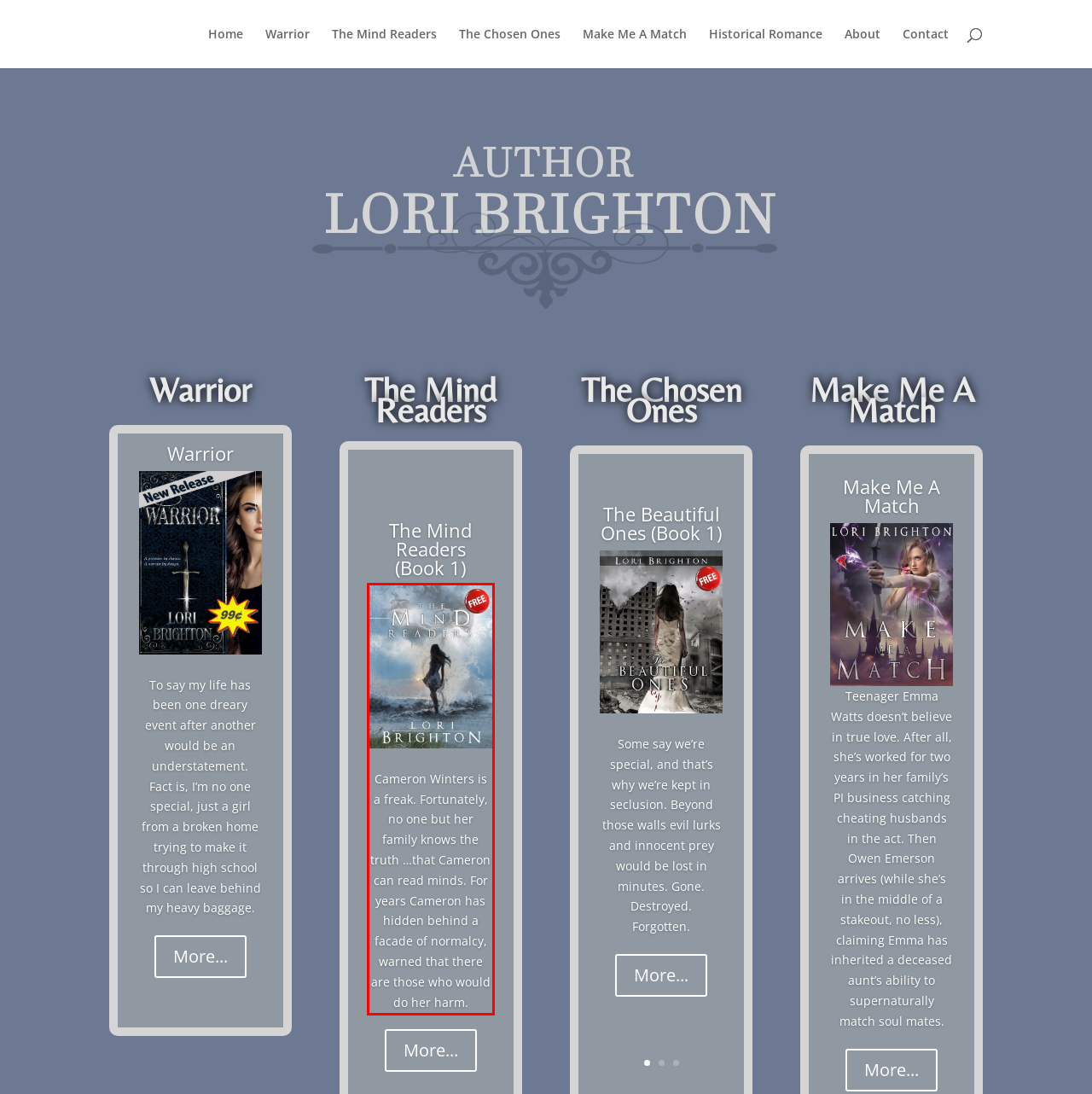Given the screenshot of a webpage, identify the red rectangle bounding box and recognize the text content inside it, generating the extracted text.

Cameron Winters is a freak. Fortunately, no one but her family knows the truth …that Cameron can read minds. For years Cameron has hidden behind a facade of normalcy, warned that there are those who would do her harm.